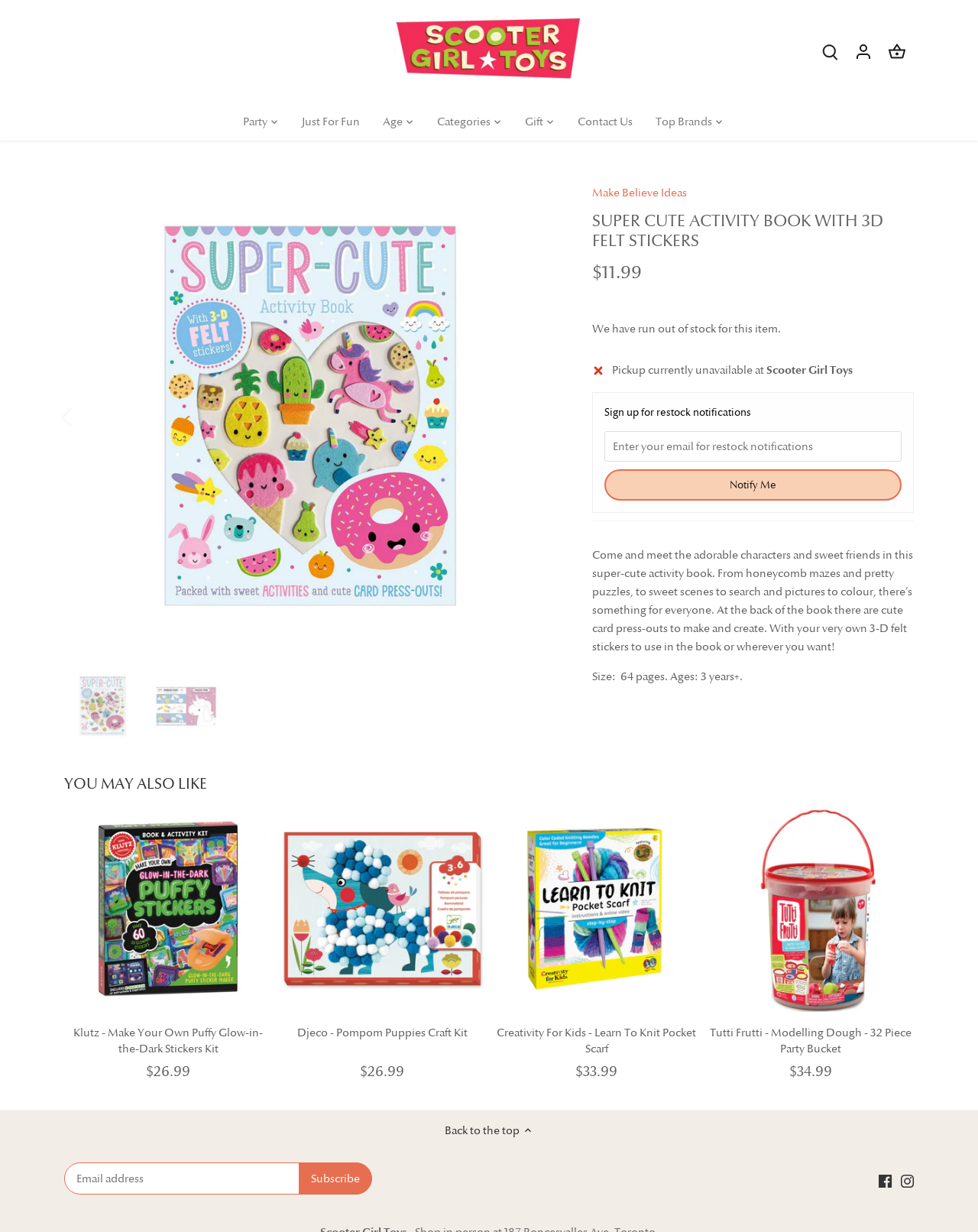Kindly determine the bounding box coordinates for the area that needs to be clicked to execute this instruction: "Subscribe to newsletter".

[0.305, 0.943, 0.38, 0.969]